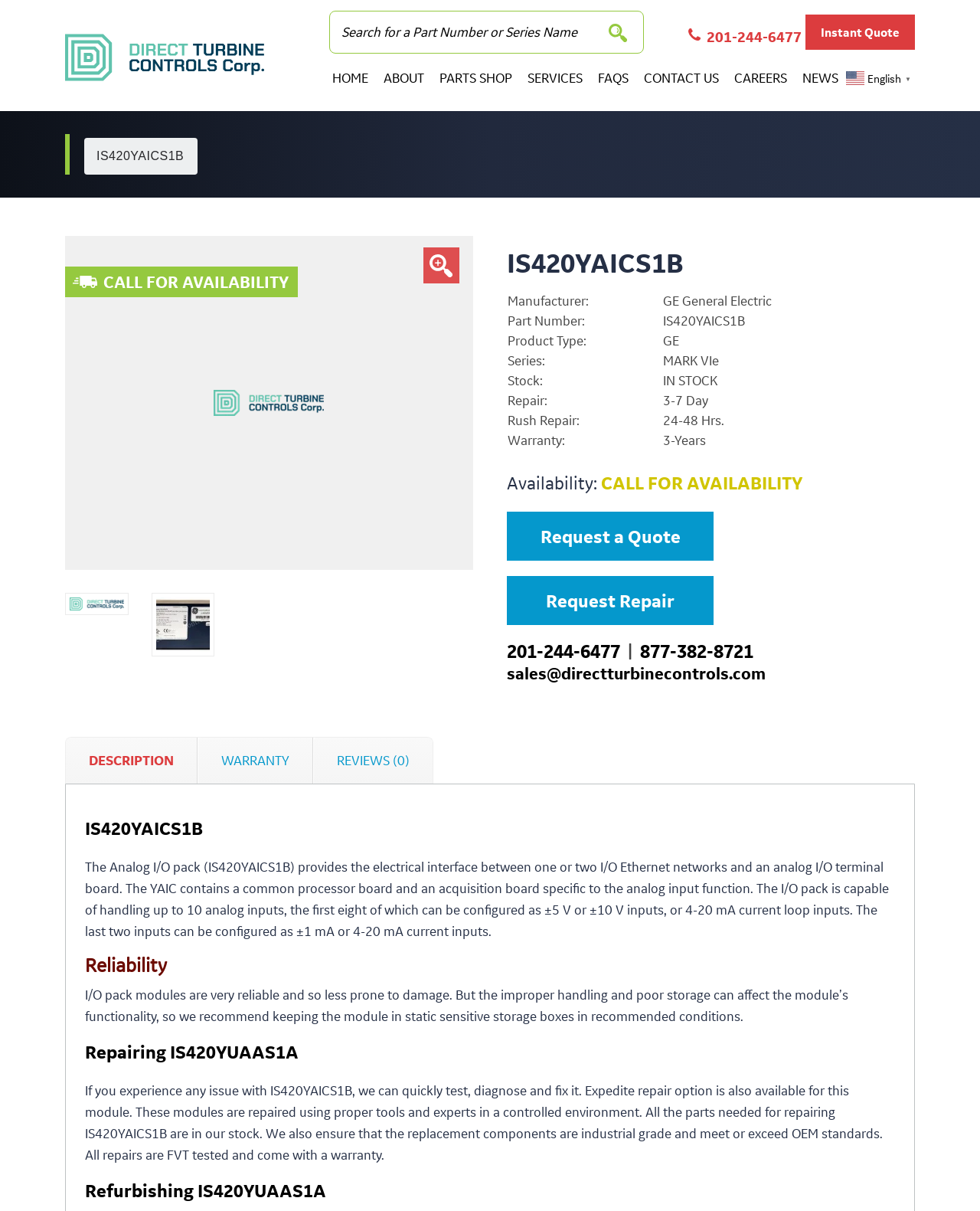Respond to the question below with a single word or phrase:
What is the part number of the product?

IS420YAICS1B